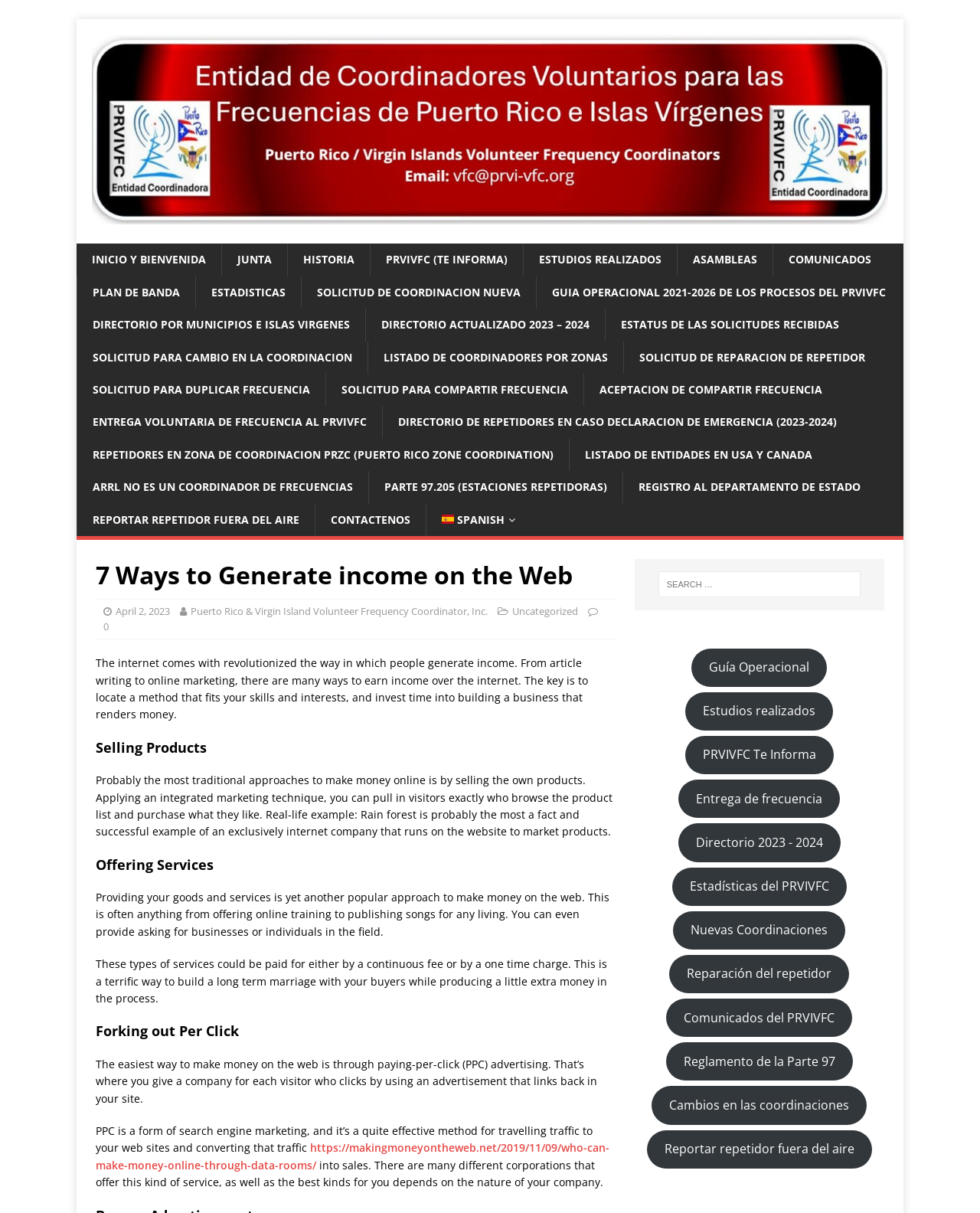Based on the element description "April 2, 2023", predict the bounding box coordinates of the UI element.

[0.118, 0.498, 0.173, 0.509]